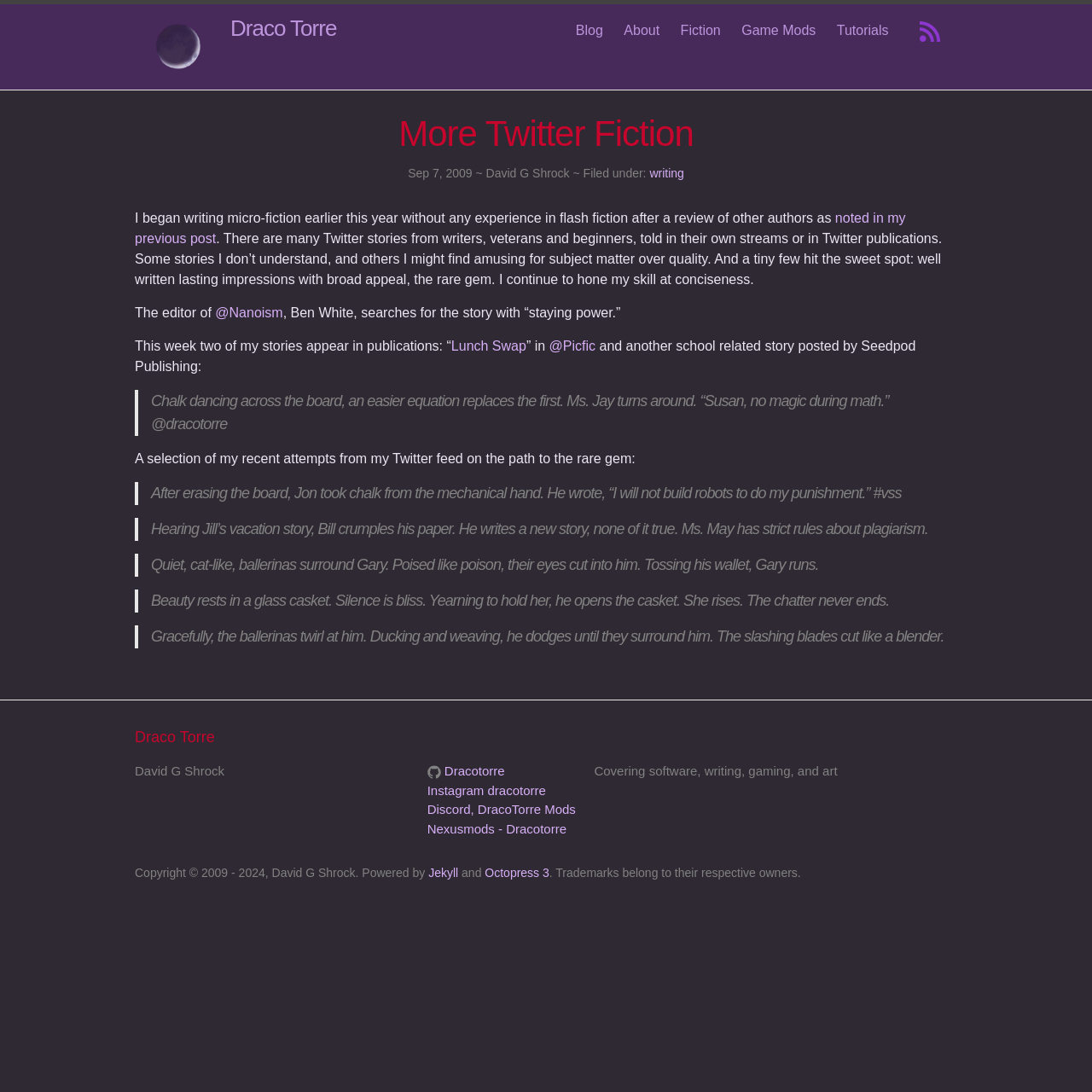Generate a comprehensive caption for the webpage you are viewing.

This webpage is titled "More Twitter Fiction" and has a moon icon at the top left corner. Below the icon, there are several links to different sections of the website, including "Blog", "About", "Fiction", "Game Mods", "Tutorials", and "Rss Logo". 

The main content of the webpage is an article about the author's experience with writing micro-fiction on Twitter. The article is divided into several sections, with headings and paragraphs of text. The author discusses their journey in writing flash fiction, including reviewing other authors' work and learning from them. 

There are several blockquotes throughout the article, each containing a short story or poem written by the author. These blockquotes are formatted with a distinctive style, with the text indented and separated from the rest of the article. 

At the bottom of the webpage, there is a section with links to the author's social media profiles, including Instagram and Discord. There is also a copyright notice and information about the website's software and trademarks.